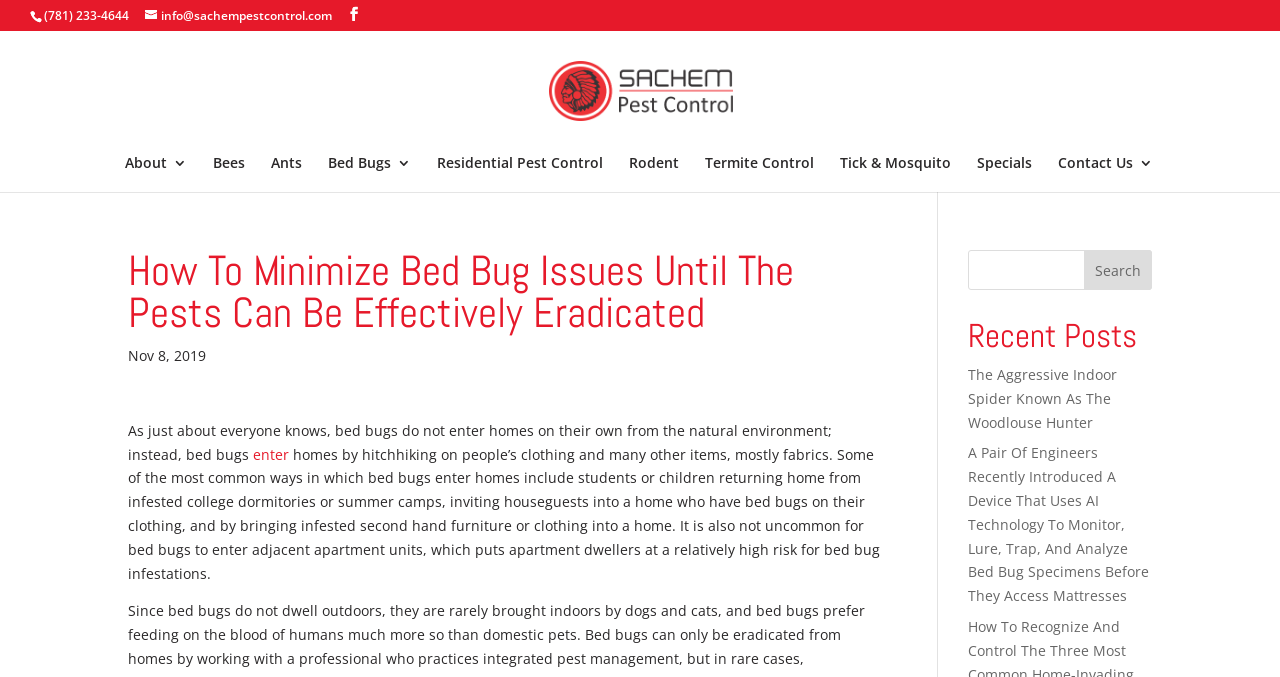What is the phone number on the top left?
Refer to the image and respond with a one-word or short-phrase answer.

(781) 233-4644